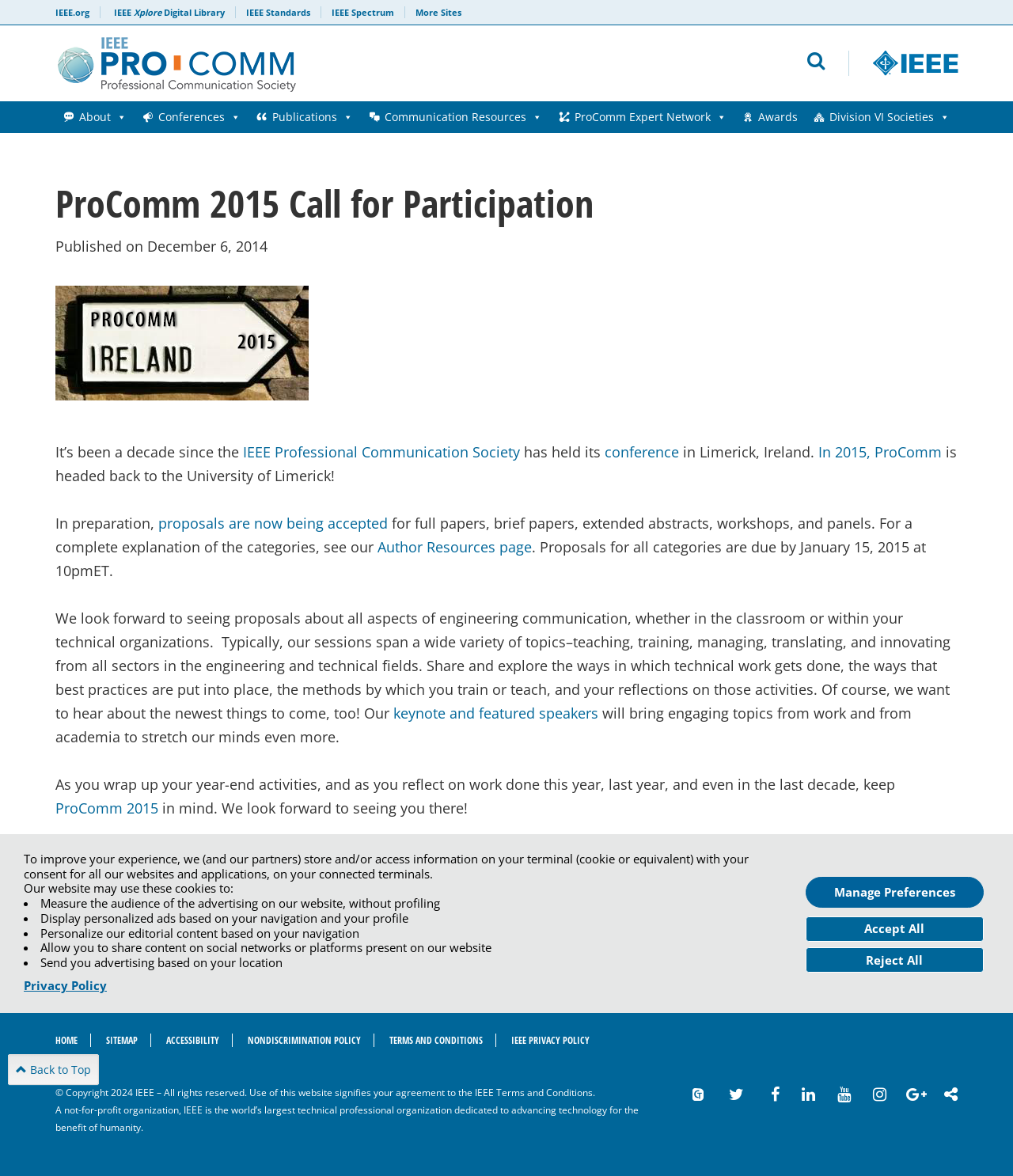Using the format (top-left x, top-left y, bottom-right x, bottom-right y), provide the bounding box coordinates for the described UI element. All values should be floating point numbers between 0 and 1: Terms of Service

None